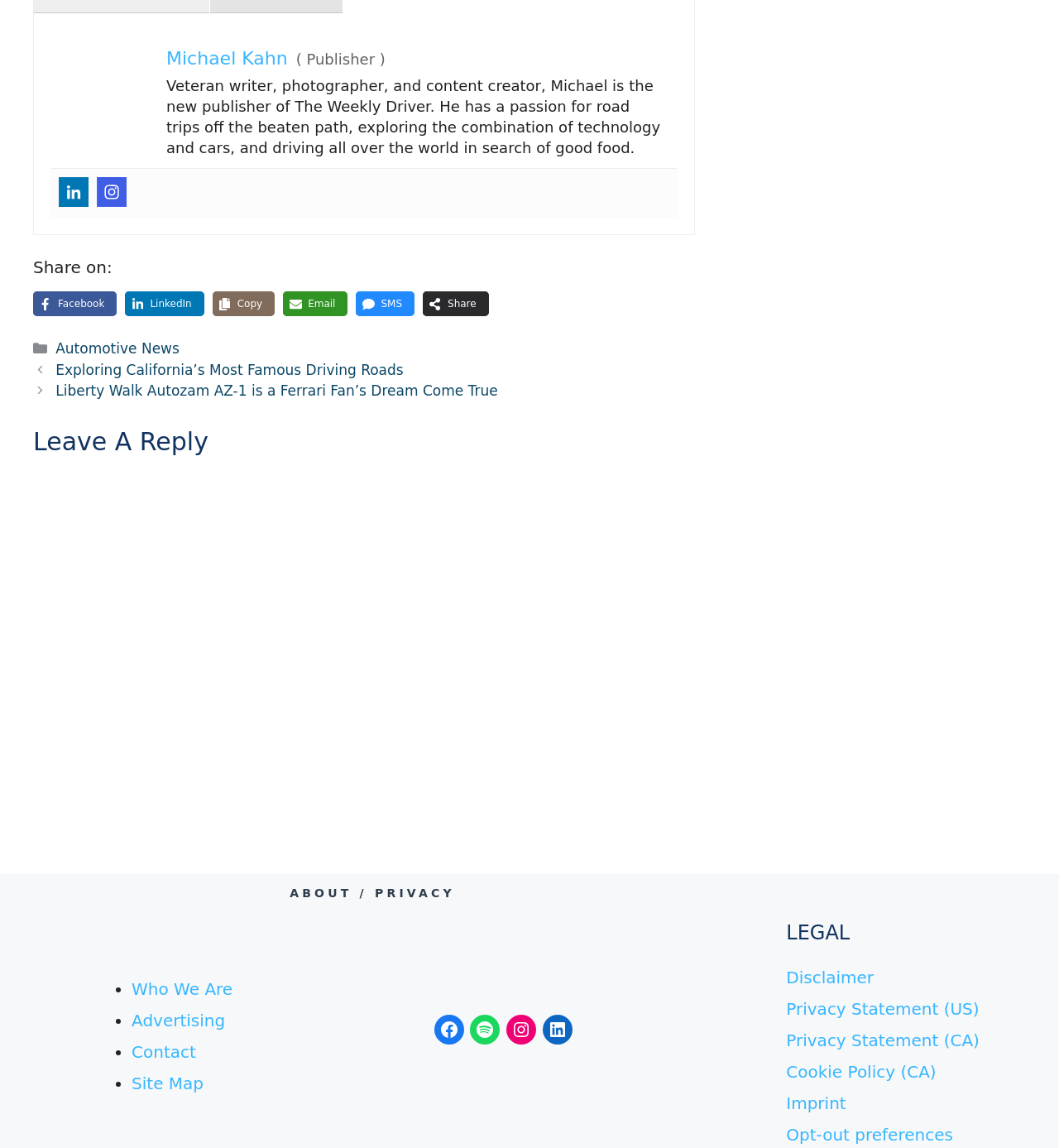Please identify the bounding box coordinates of the clickable region that I should interact with to perform the following instruction: "Visit the About page". The coordinates should be expressed as four float numbers between 0 and 1, i.e., [left, top, right, bottom].

[0.274, 0.772, 0.429, 0.783]